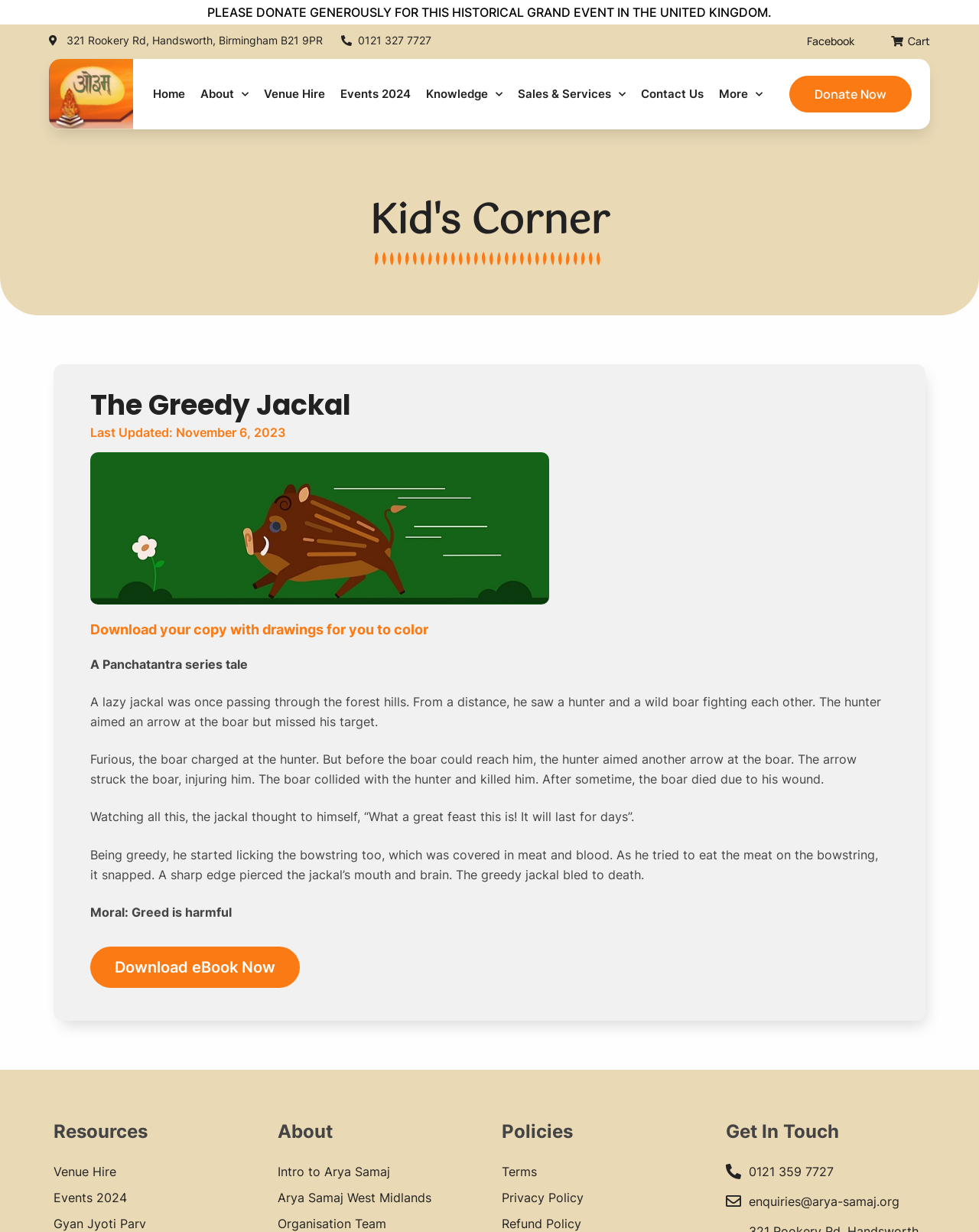What is the address of the venue?
Based on the image, provide a one-word or brief-phrase response.

321 Rookery Rd, Handsworth, Birmingham B21 9PR